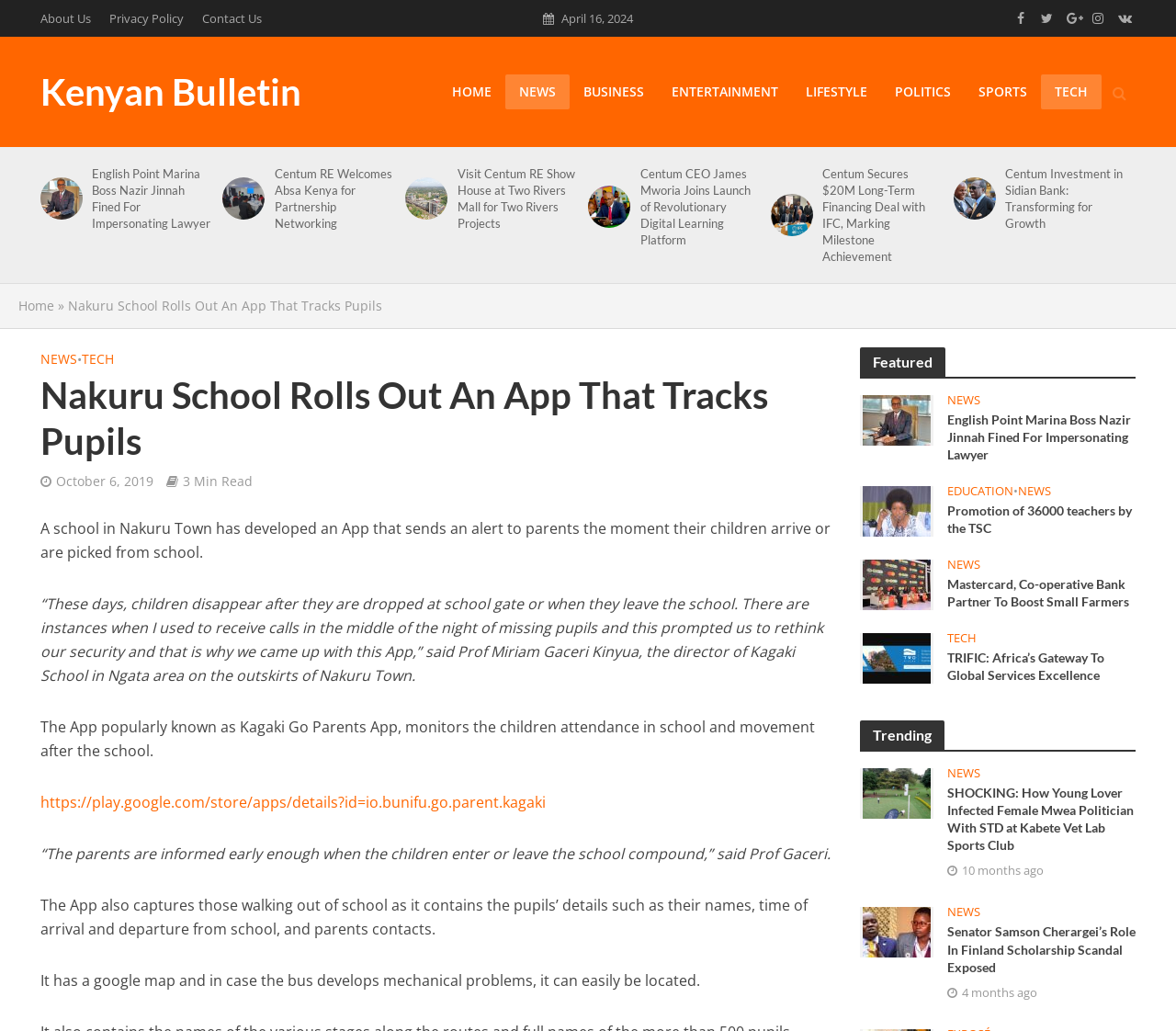Please respond to the question using a single word or phrase:
What is the name of the boss who was fined for impersonating a lawyer?

Nazir Jinnah